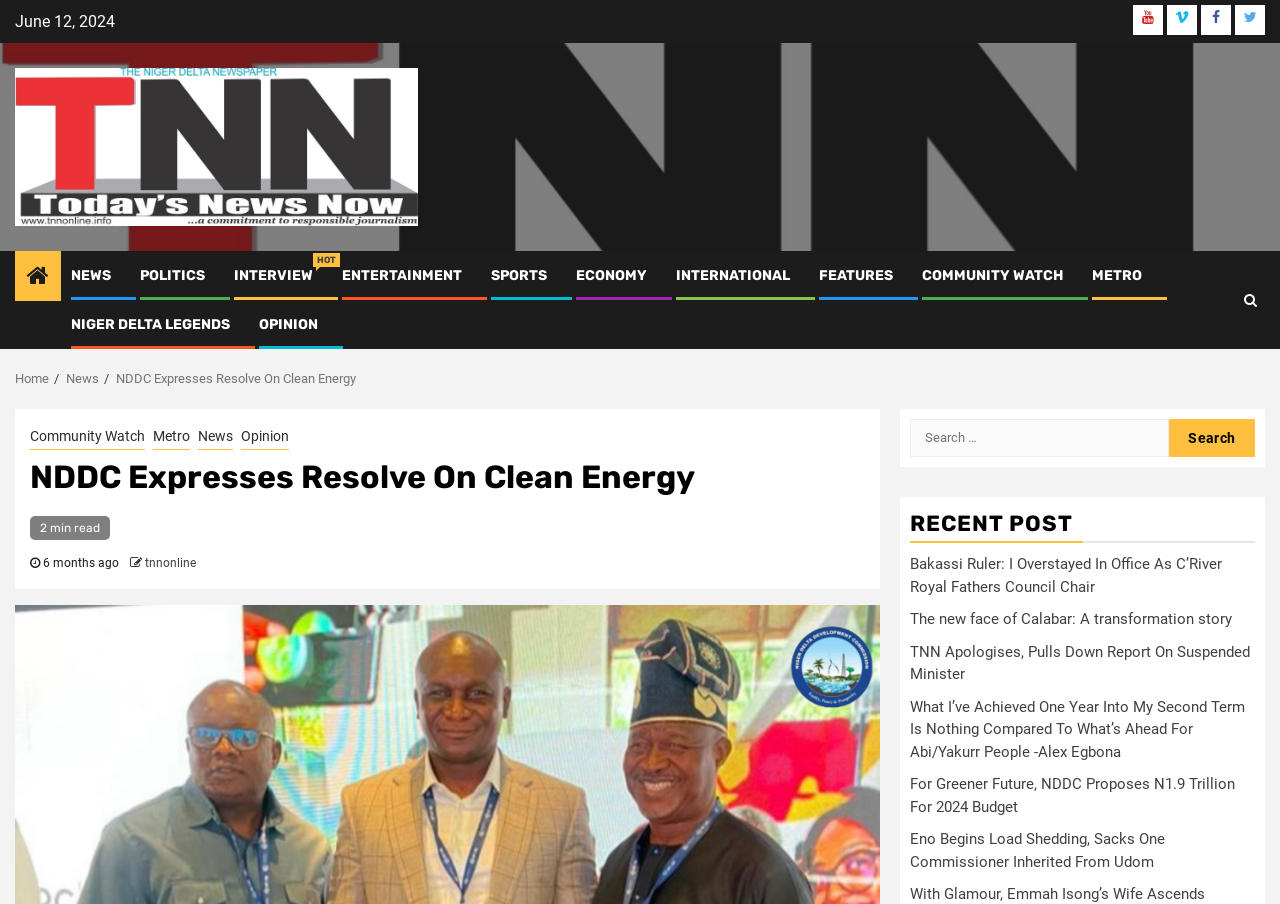Please locate the bounding box coordinates of the element's region that needs to be clicked to follow the instruction: "Click on Youtube link". The bounding box coordinates should be provided as four float numbers between 0 and 1, i.e., [left, top, right, bottom].

[0.885, 0.006, 0.909, 0.039]